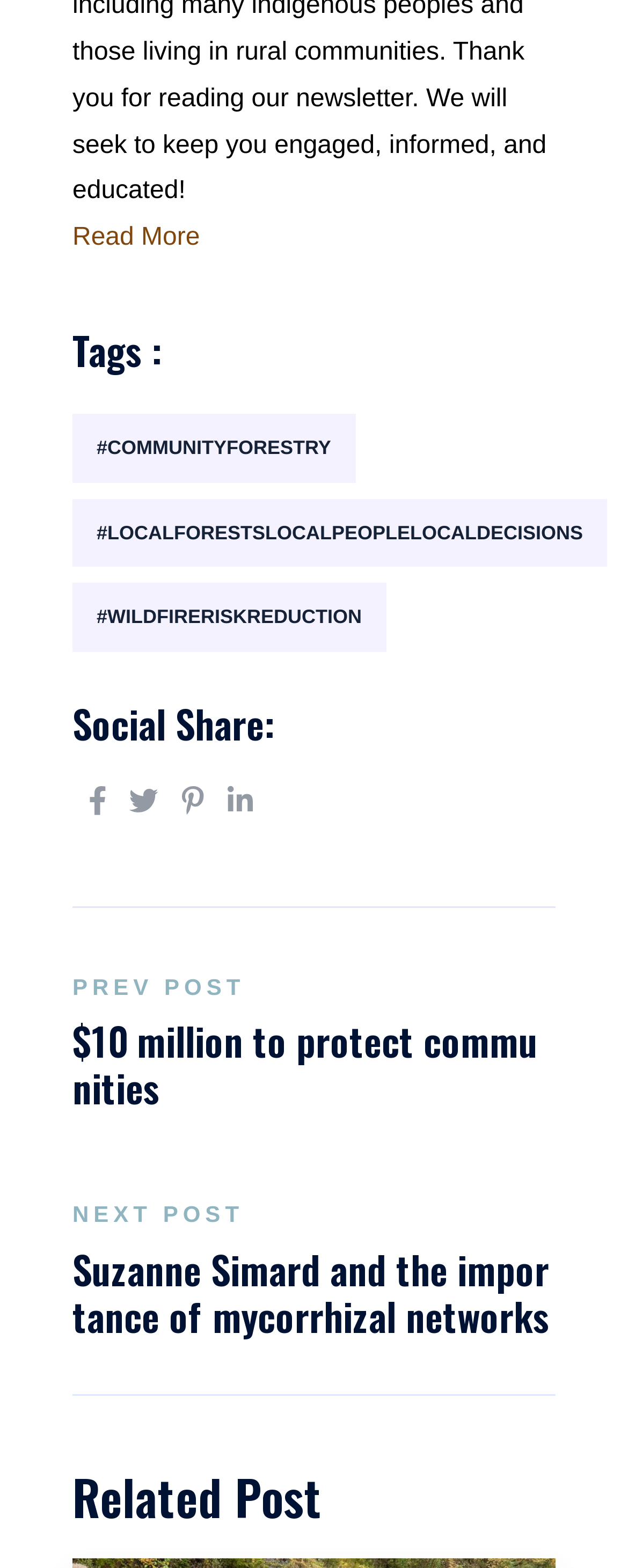How much money is mentioned in the post?
Please analyze the image and answer the question with as much detail as possible.

The post mentions '$10 million to protect communities', which suggests that the amount of money being referred to is $10 million.